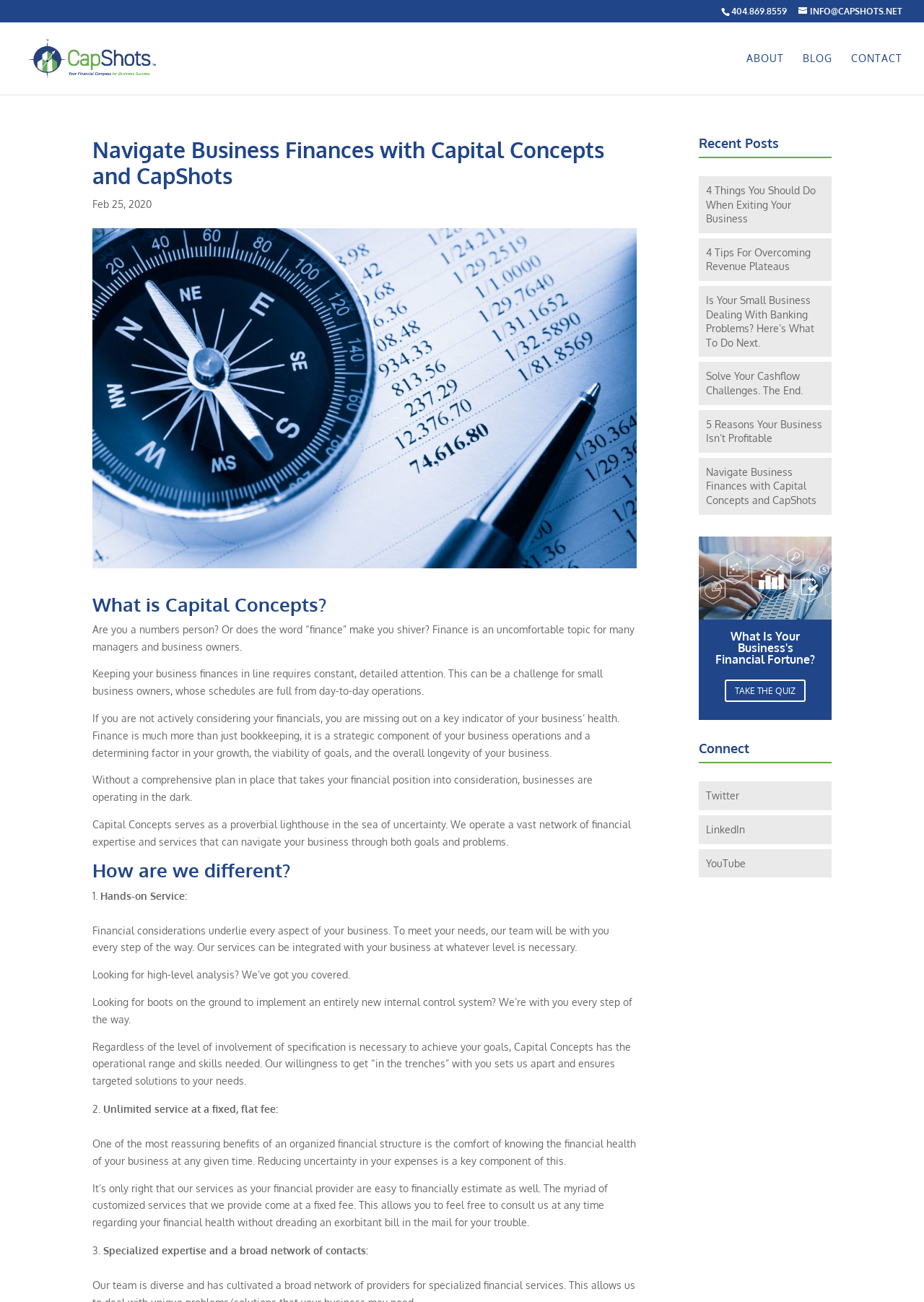Please determine the bounding box coordinates of the area that needs to be clicked to complete this task: 'Take the financial fortune quiz'. The coordinates must be four float numbers between 0 and 1, formatted as [left, top, right, bottom].

[0.784, 0.522, 0.872, 0.539]